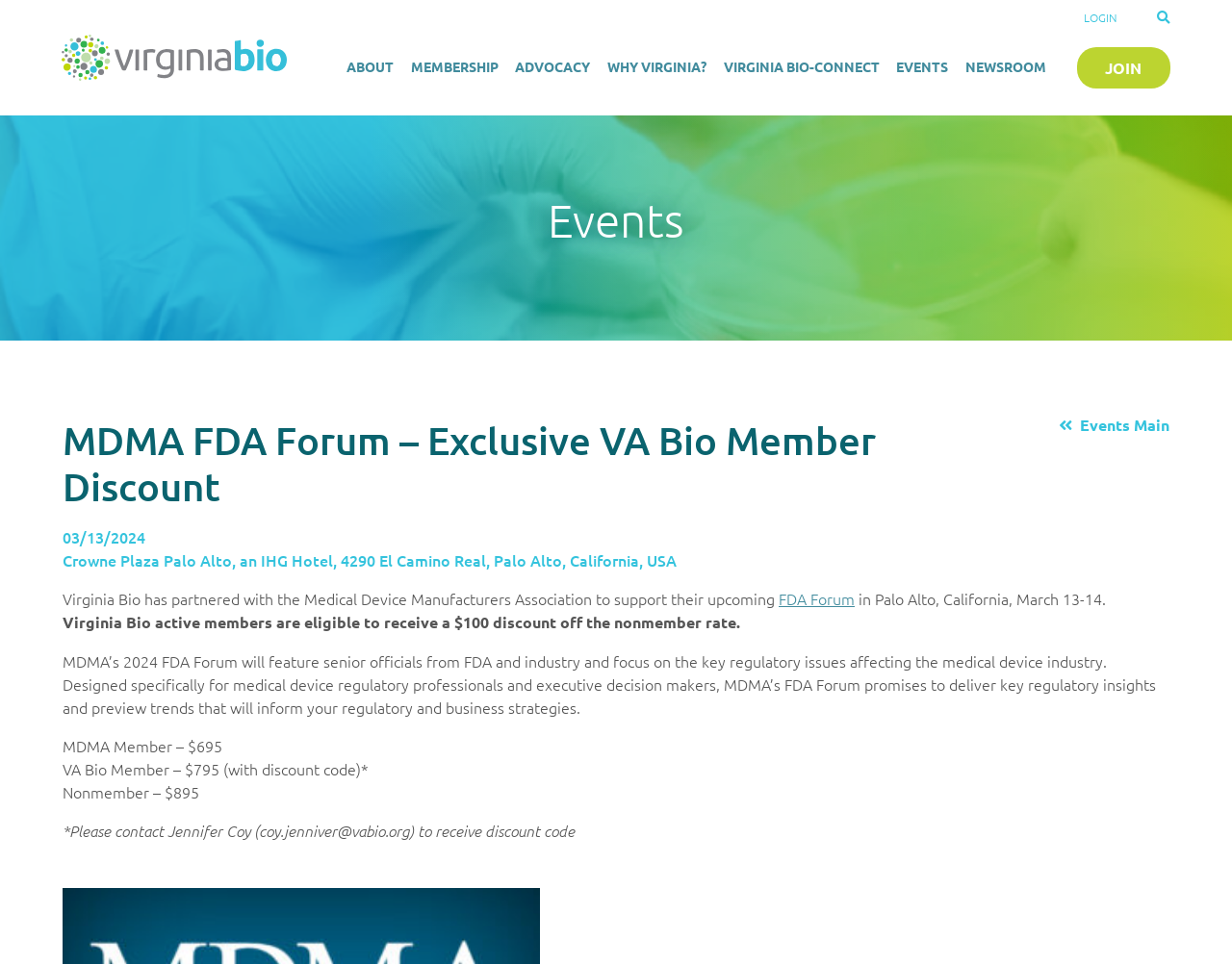Please provide the bounding box coordinates for the UI element as described: "Newsroom". The coordinates must be four floats between 0 and 1, represented as [left, top, right, bottom].

[0.783, 0.059, 0.849, 0.08]